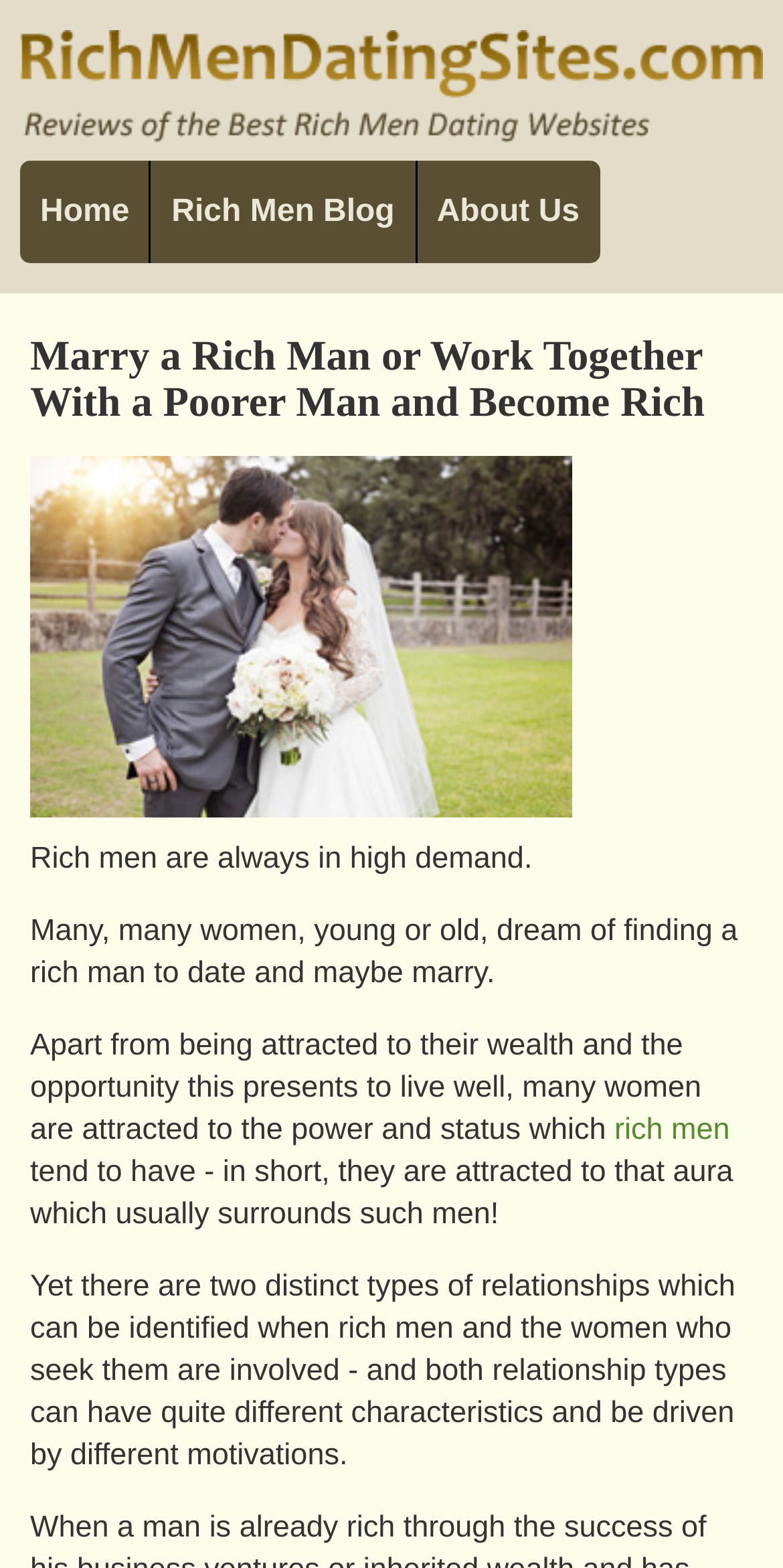Reply to the question with a single word or phrase:
What is the topic of the webpage?

Rich men dating